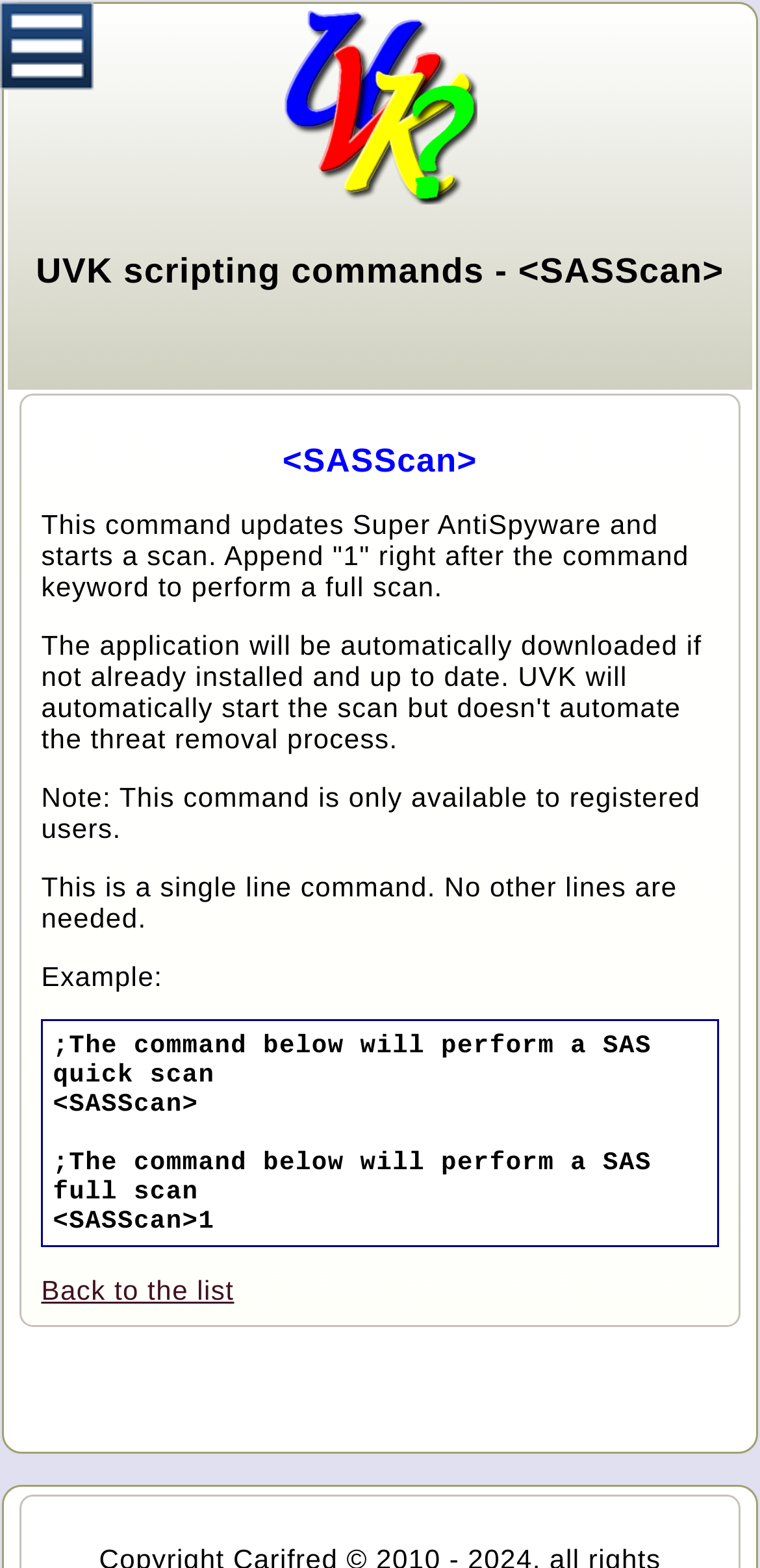Determine the main text heading of the webpage and provide its content.

UVK scripting commands - <SASScan>